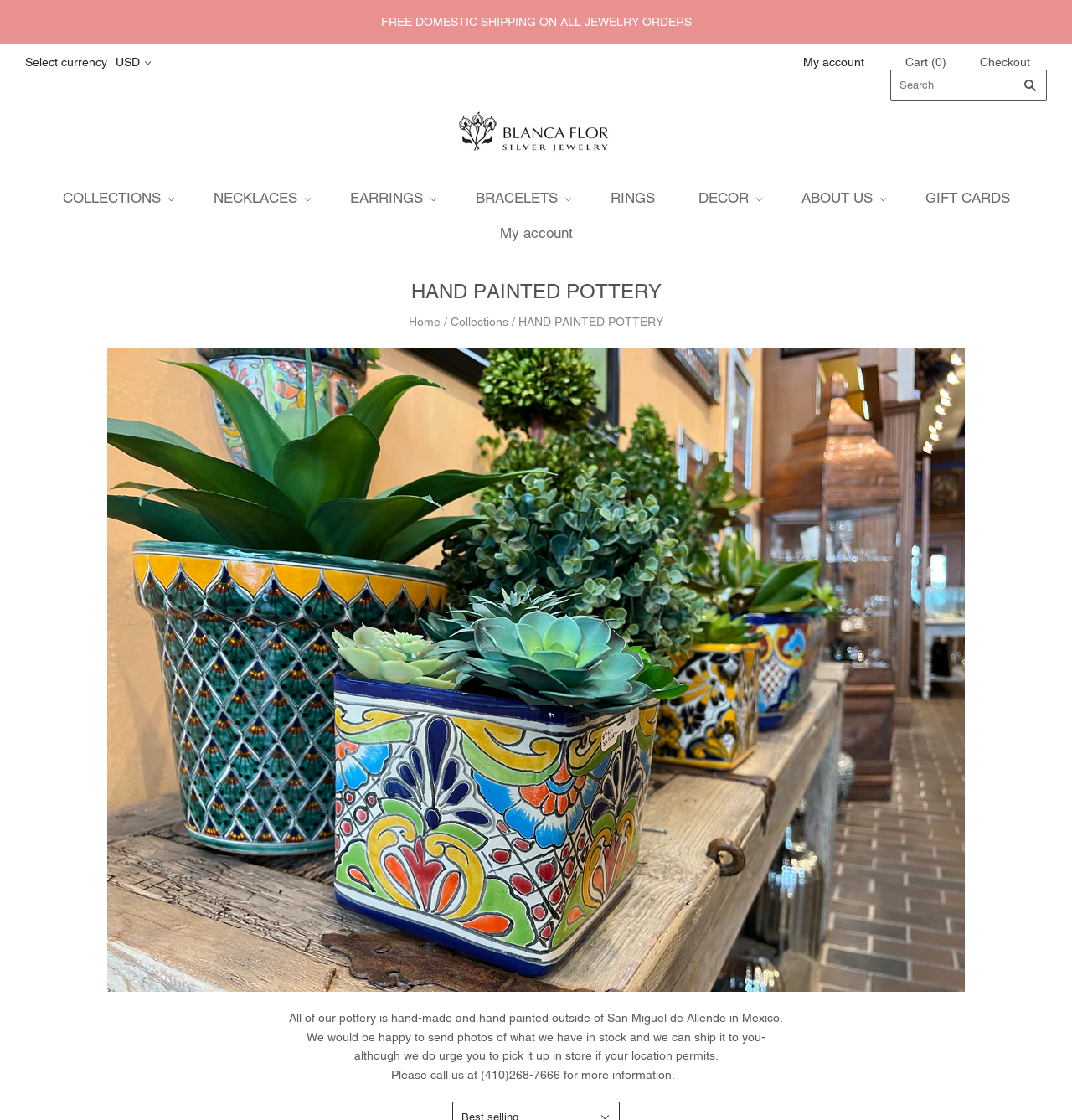Given the following UI element description: "My account", find the bounding box coordinates in the webpage screenshot.

[0.752, 0.049, 0.809, 0.061]